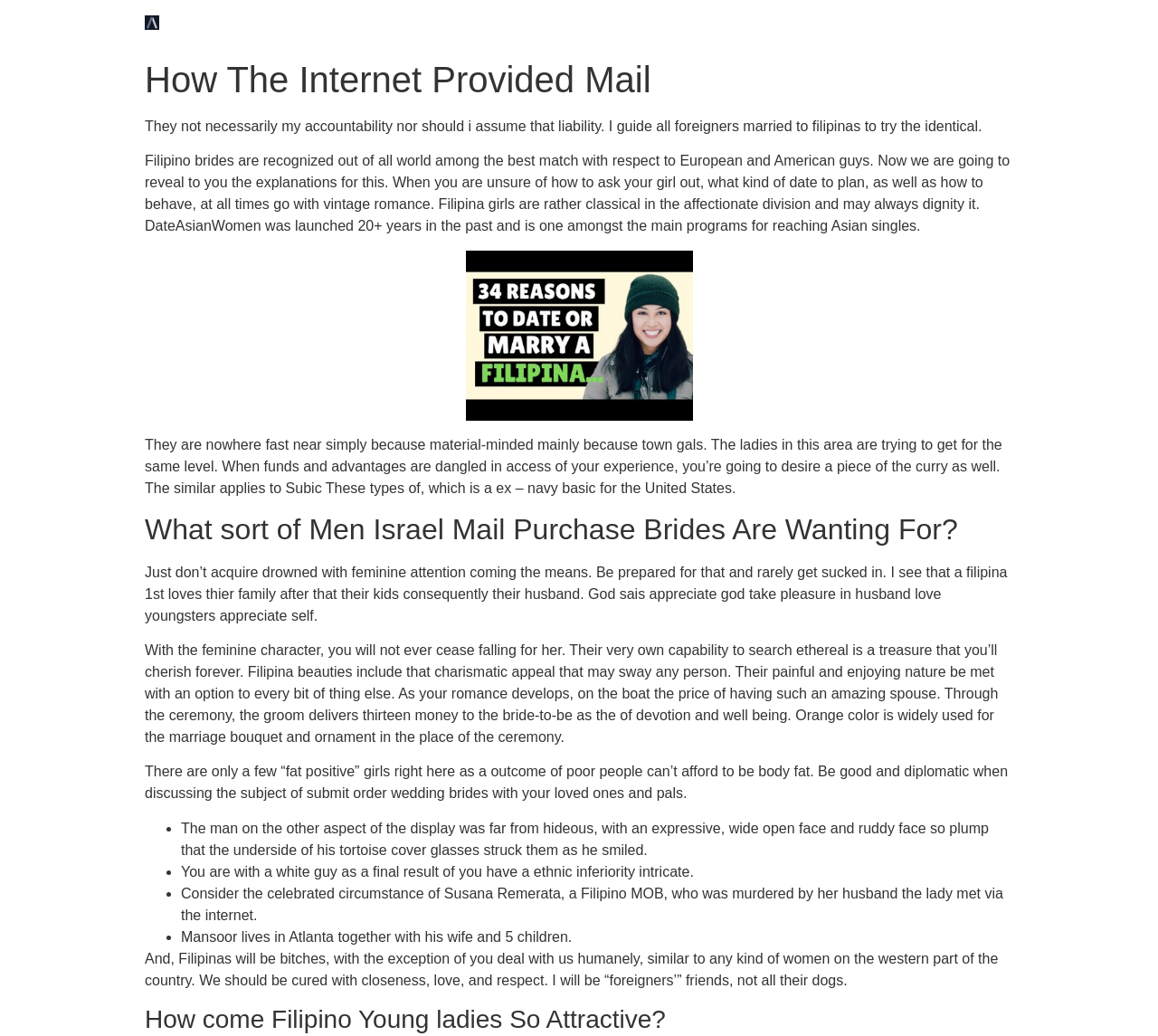What is the purpose of the thirteen coins given by the groom to the bride in a Filipino wedding?
Provide an in-depth answer to the question, covering all aspects.

According to the text, during a Filipino wedding ceremony, the groom gives thirteen coins to the bride as a symbol of devotion and well-being. This is a traditional practice in Filipino weddings.